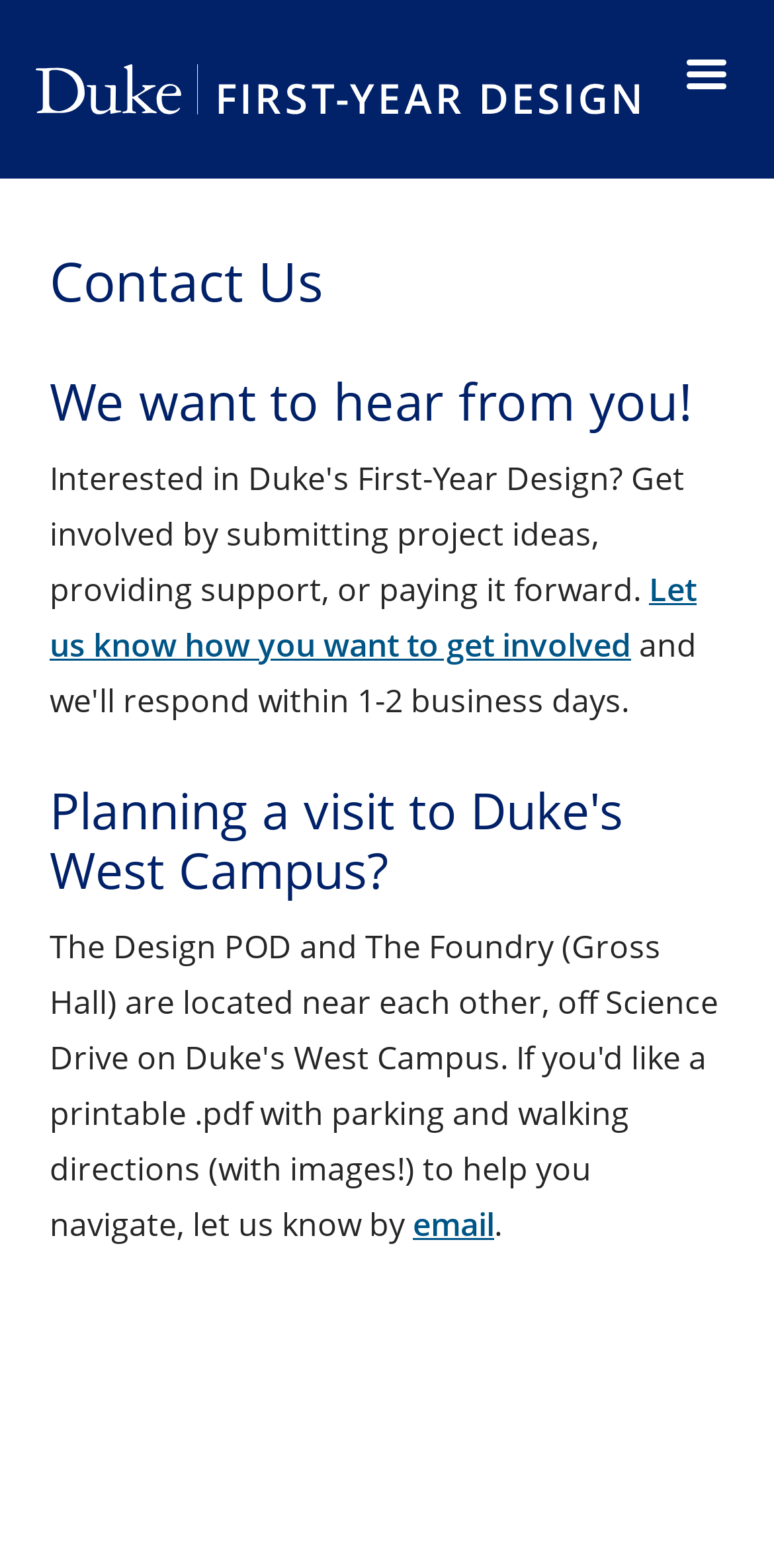Identify the bounding box coordinates of the region I need to click to complete this instruction: "send an email".

[0.533, 0.767, 0.638, 0.795]